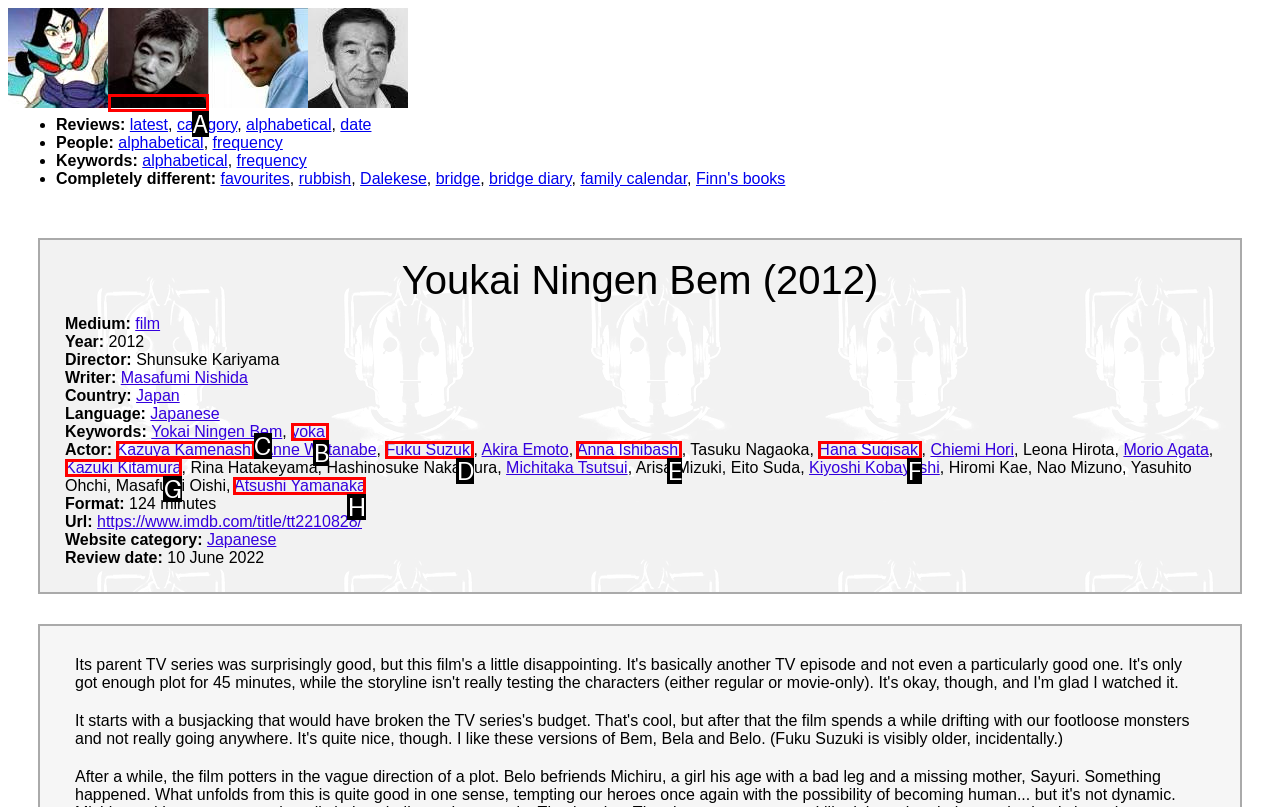Identify the HTML element that corresponds to the description: Kazuya Kamenashi
Provide the letter of the matching option from the given choices directly.

C